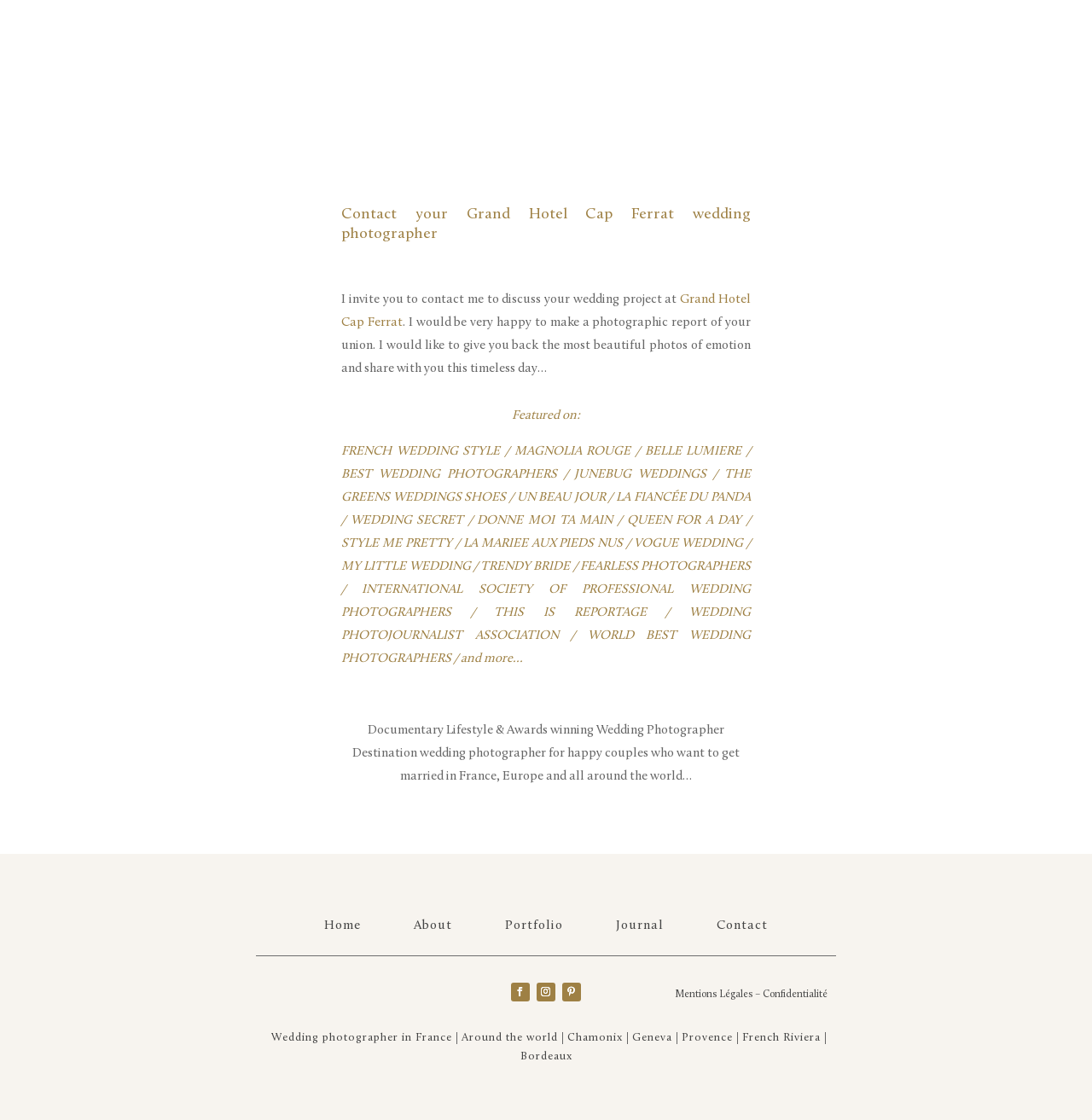Based on the element description: "Grand Hotel Cap Ferrat", identify the bounding box coordinates for this UI element. The coordinates must be four float numbers between 0 and 1, listed as [left, top, right, bottom].

[0.312, 0.262, 0.688, 0.294]